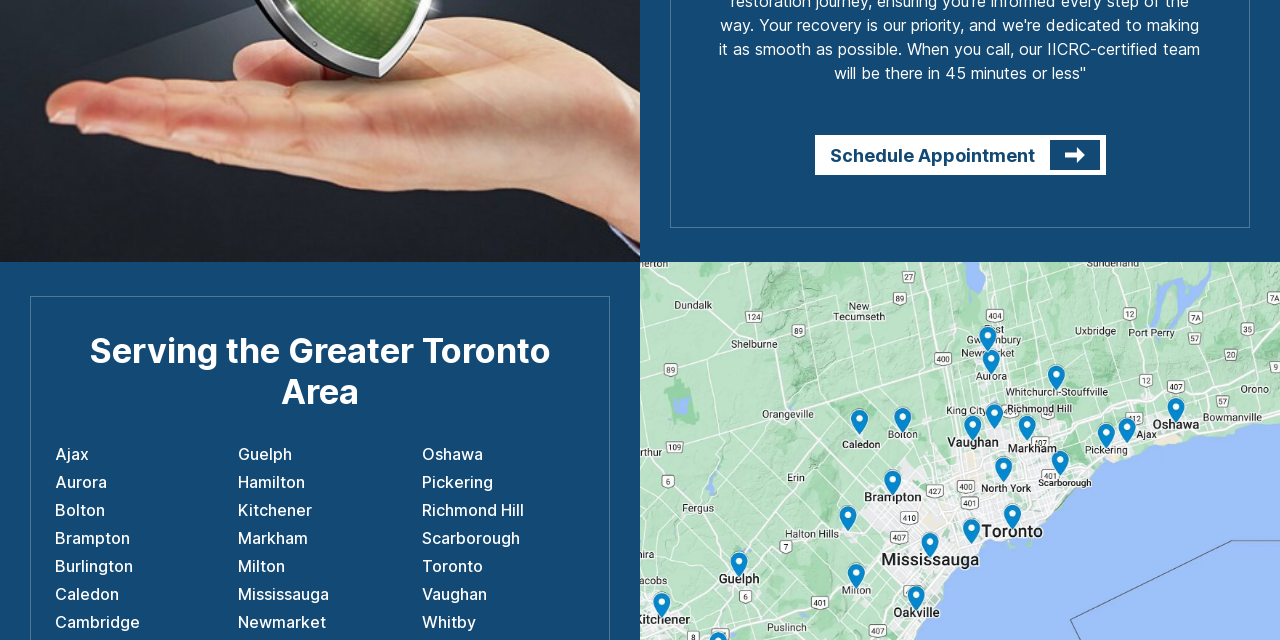Kindly respond to the following question with a single word or a brief phrase: 
What is the purpose of the 'Schedule Appointment' link?

To schedule an appointment